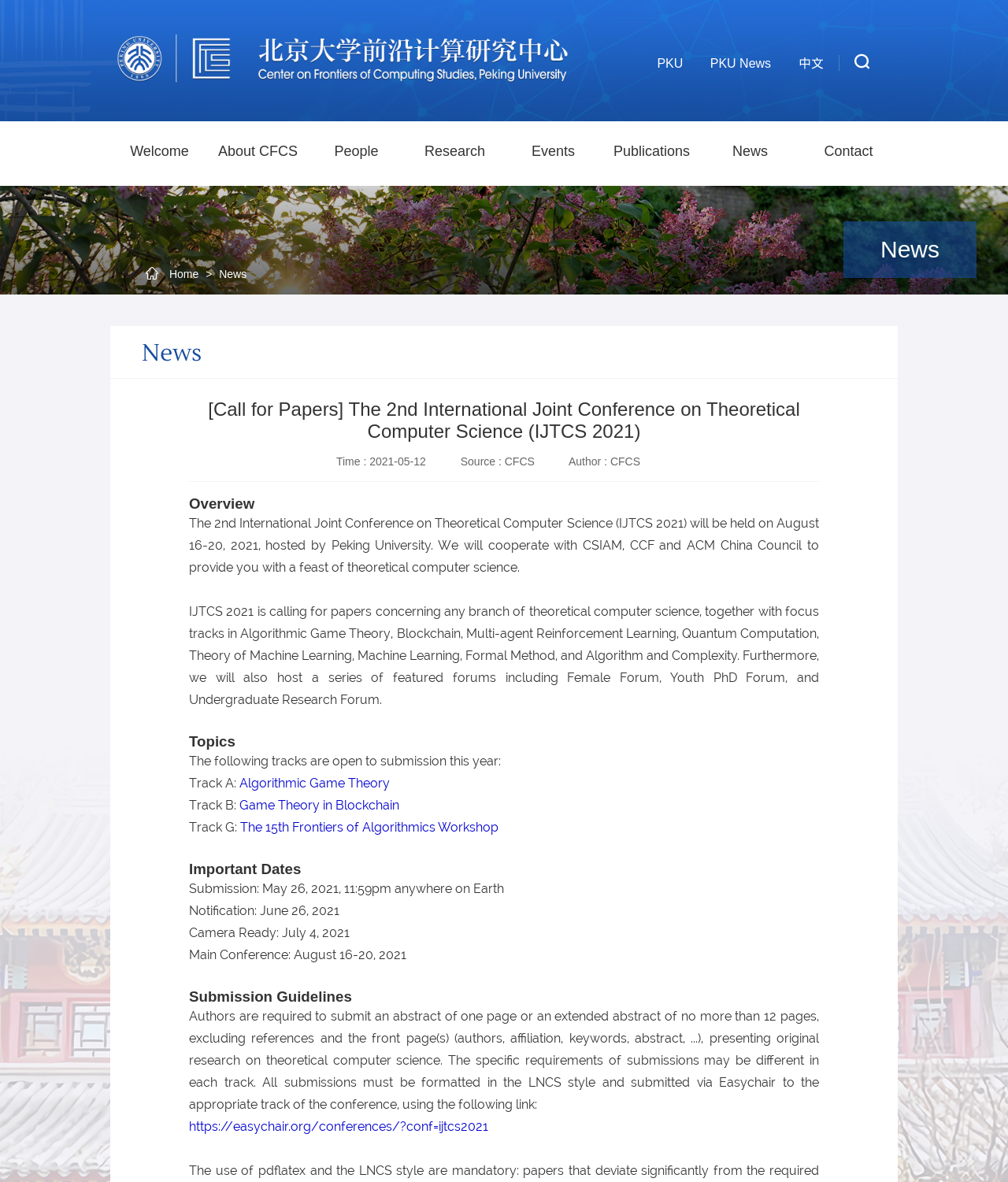Please determine the bounding box coordinates of the area that needs to be clicked to complete this task: 'view news'. The coordinates must be four float numbers between 0 and 1, formatted as [left, top, right, bottom].

[0.703, 0.102, 0.785, 0.153]